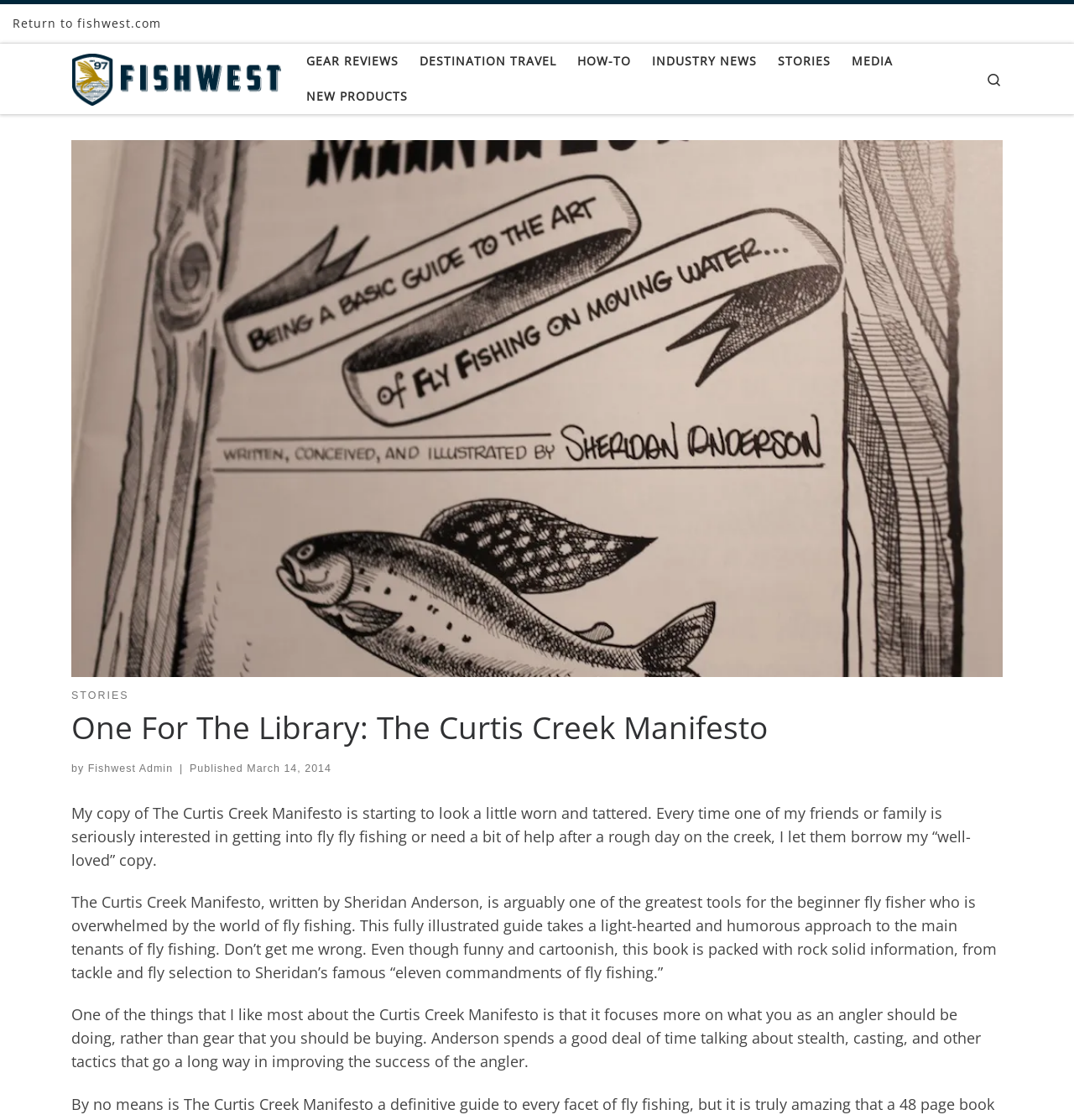Explain in detail what you observe on this webpage.

The webpage is a blog post titled "One For The Library: The Curtis Creek Manifesto" on the website blog.fishwest.com. At the top left corner, there is a link to "Skip to content" and a link to return to the main website fishwest.com. Next to these links, there is a logo image with the text "blog.fishwest.com | All Things Fly Fishing".

Below the logo, there are seven navigation links: "GEAR REVIEWS", "DESTINATION TRAVEL", "HOW-TO", "INDUSTRY NEWS", "STORIES", "MEDIA", and "NEW PRODUCTS". These links are evenly spaced and take up the top half of the page.

In the main content area, there is a header with the title of the blog post, "One For The Library: The Curtis Creek Manifesto", followed by the author's name, "Fishwest Admin", and the publication date, "March 14, 2014". Below the header, there are three paragraphs of text that discuss the book "The Curtis Creek Manifesto" and its benefits for beginner fly fishers. The text is well-structured and easy to read.

At the top right corner, there is a search icon with a dropdown menu that contains a link to "STORIES" and a header with the title of the blog post.